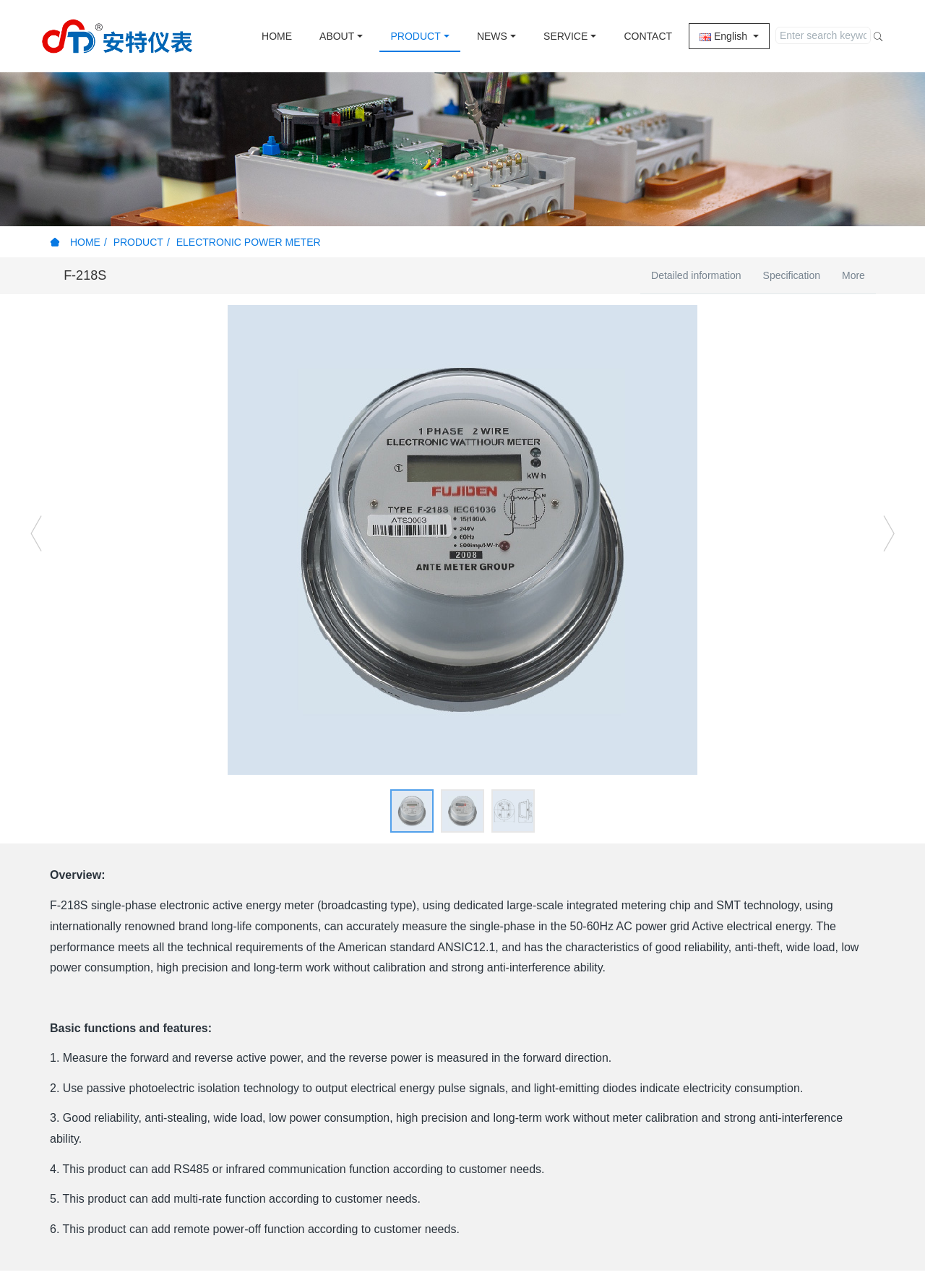Determine the bounding box coordinates of the area to click in order to meet this instruction: "Search for keywords".

[0.838, 0.021, 0.957, 0.035]